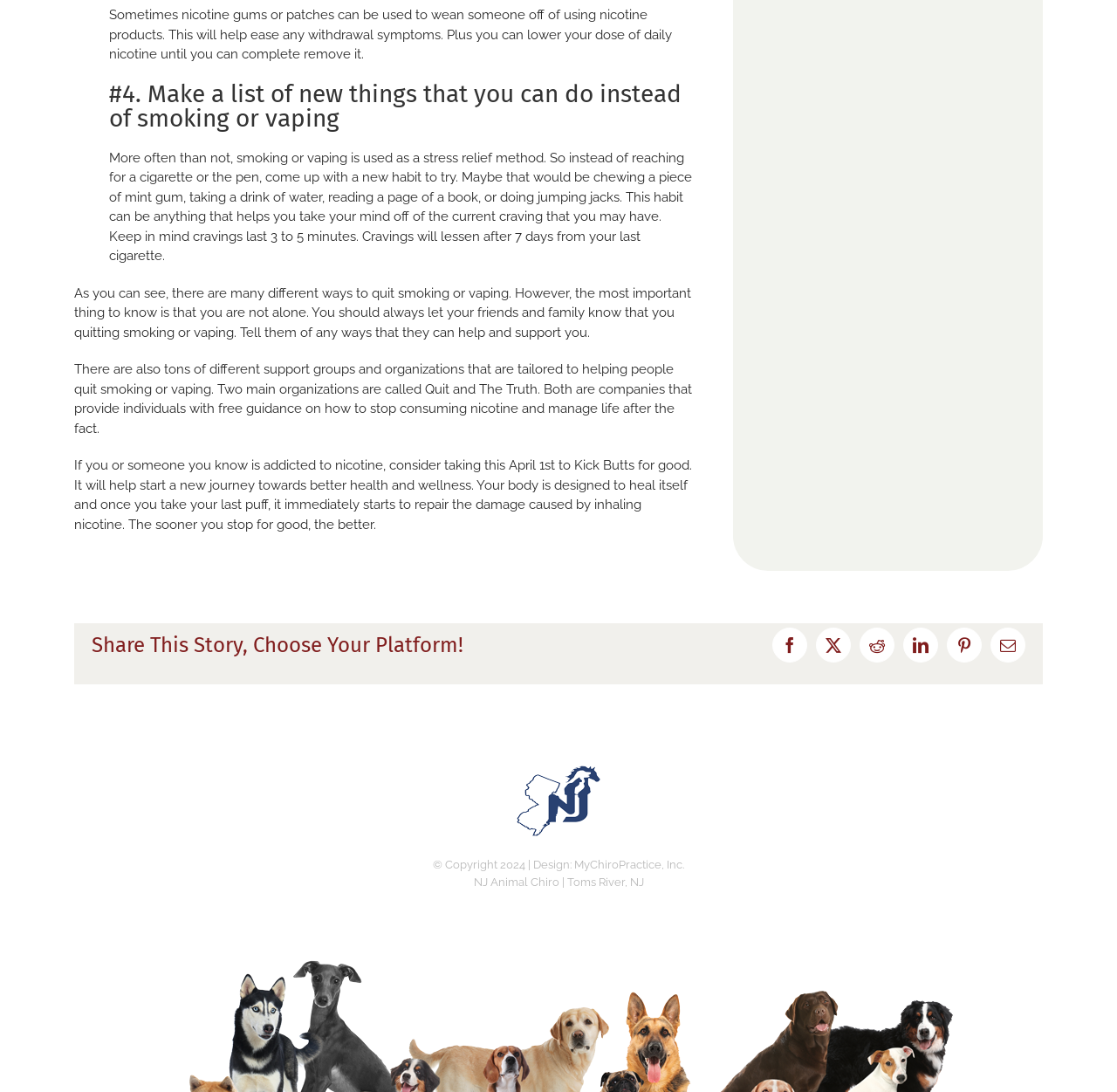What are the names of the two main organizations that help people quit smoking or vaping?
Based on the image, answer the question in a detailed manner.

The webpage mentions that there are many different support groups and organizations that are tailored to helping people quit smoking or vaping, and specifically names two main organizations: Quit and The Truth. This information is provided in the third paragraph of the webpage.